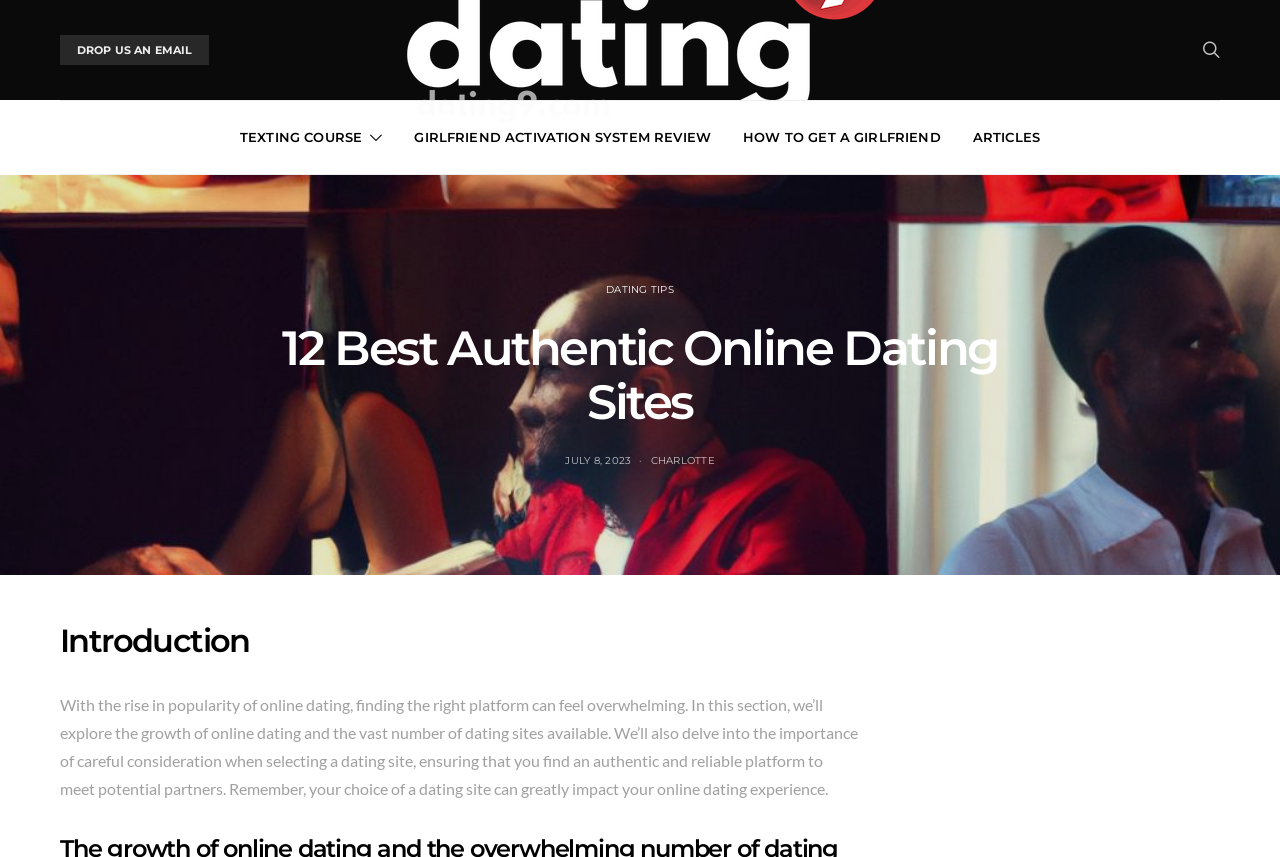Specify the bounding box coordinates of the region I need to click to perform the following instruction: "Visit the 'DATING TIPS' page". The coordinates must be four float numbers in the range of 0 to 1, i.e., [left, top, right, bottom].

[0.474, 0.33, 0.526, 0.345]